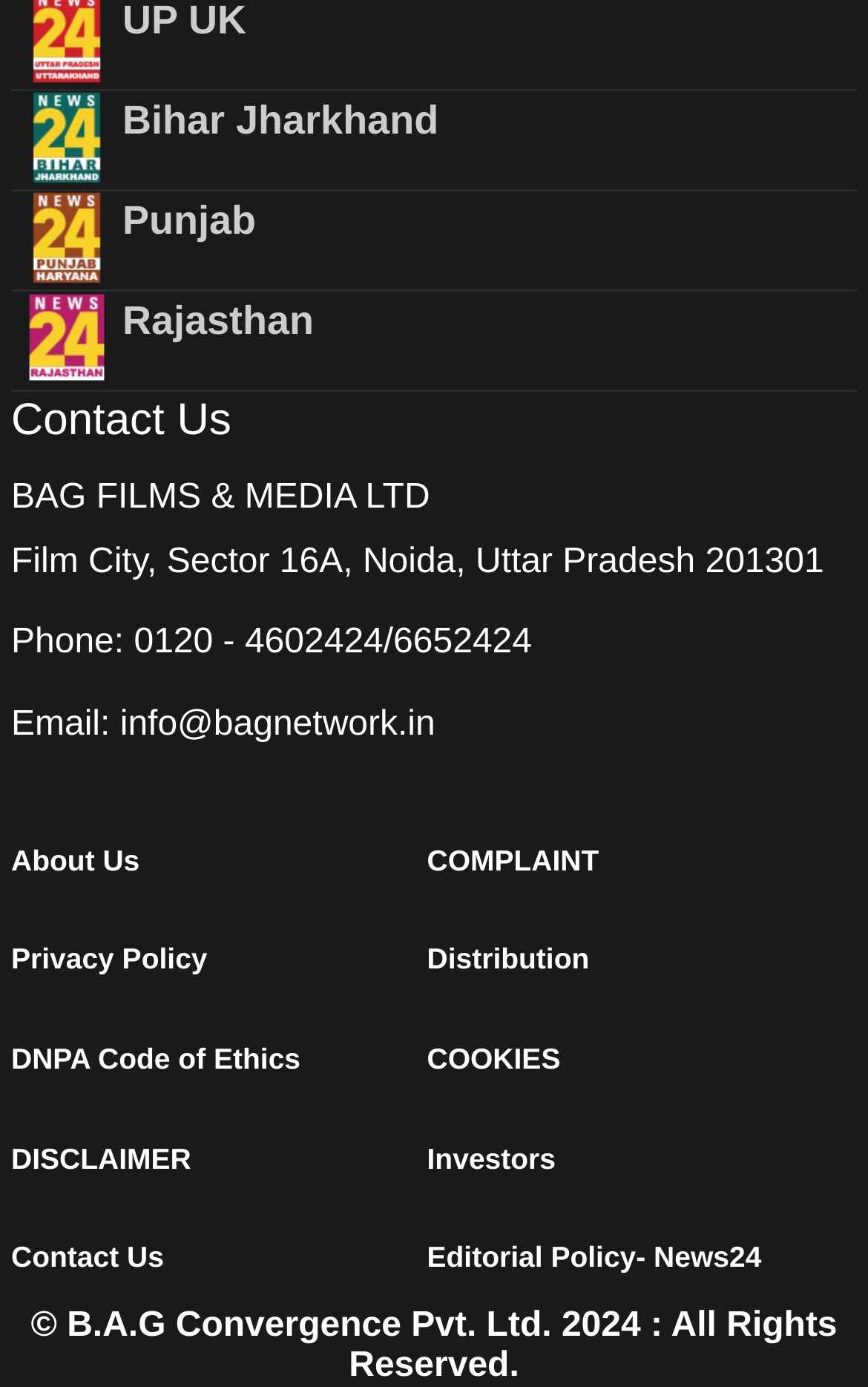Locate the bounding box coordinates of the clickable area needed to fulfill the instruction: "Contact Us".

[0.013, 0.282, 0.987, 0.324]